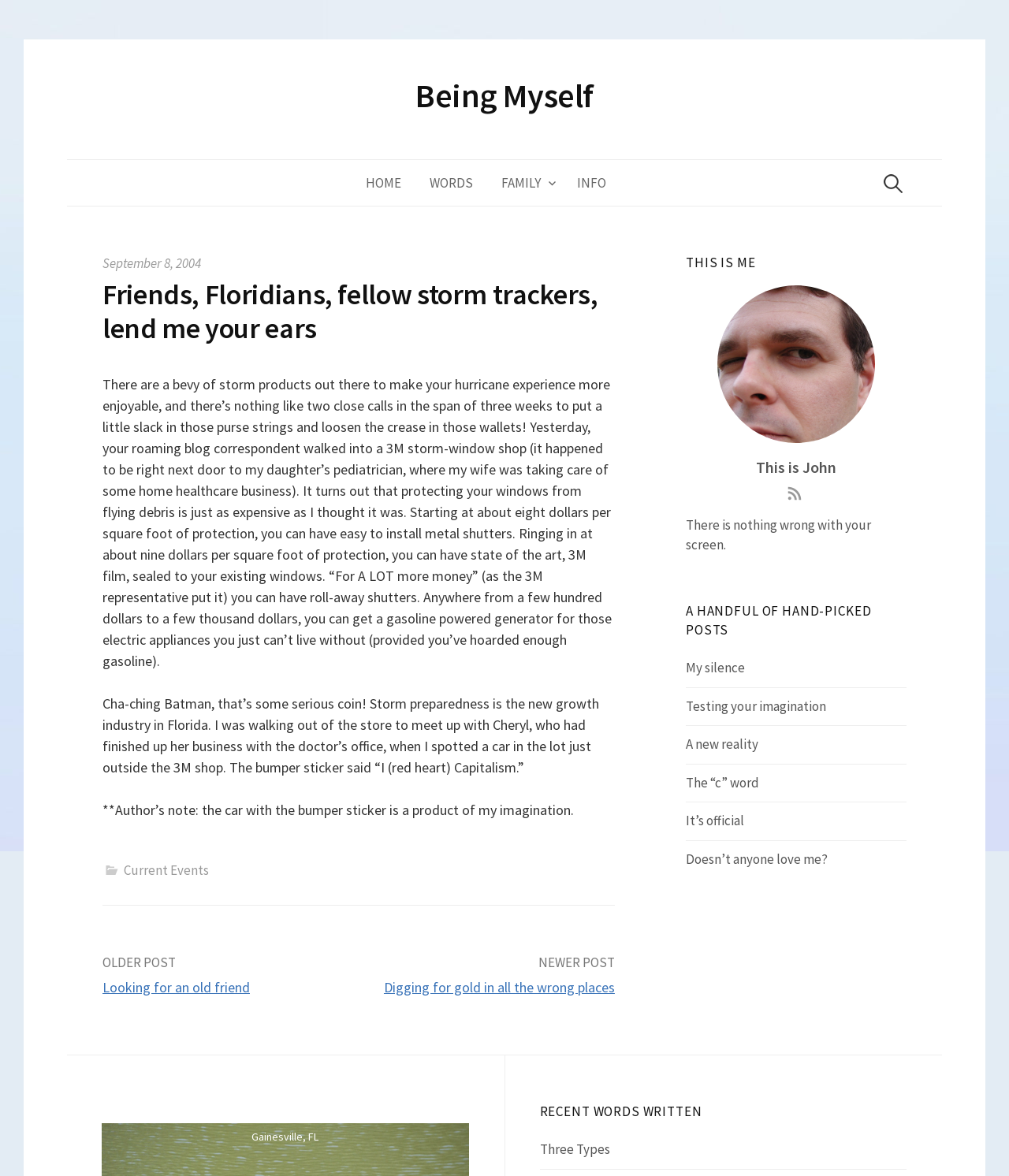Please determine the bounding box coordinates for the UI element described here. Use the format (top-left x, top-left y, bottom-right x, bottom-right y) with values bounded between 0 and 1: Info

[0.557, 0.136, 0.614, 0.175]